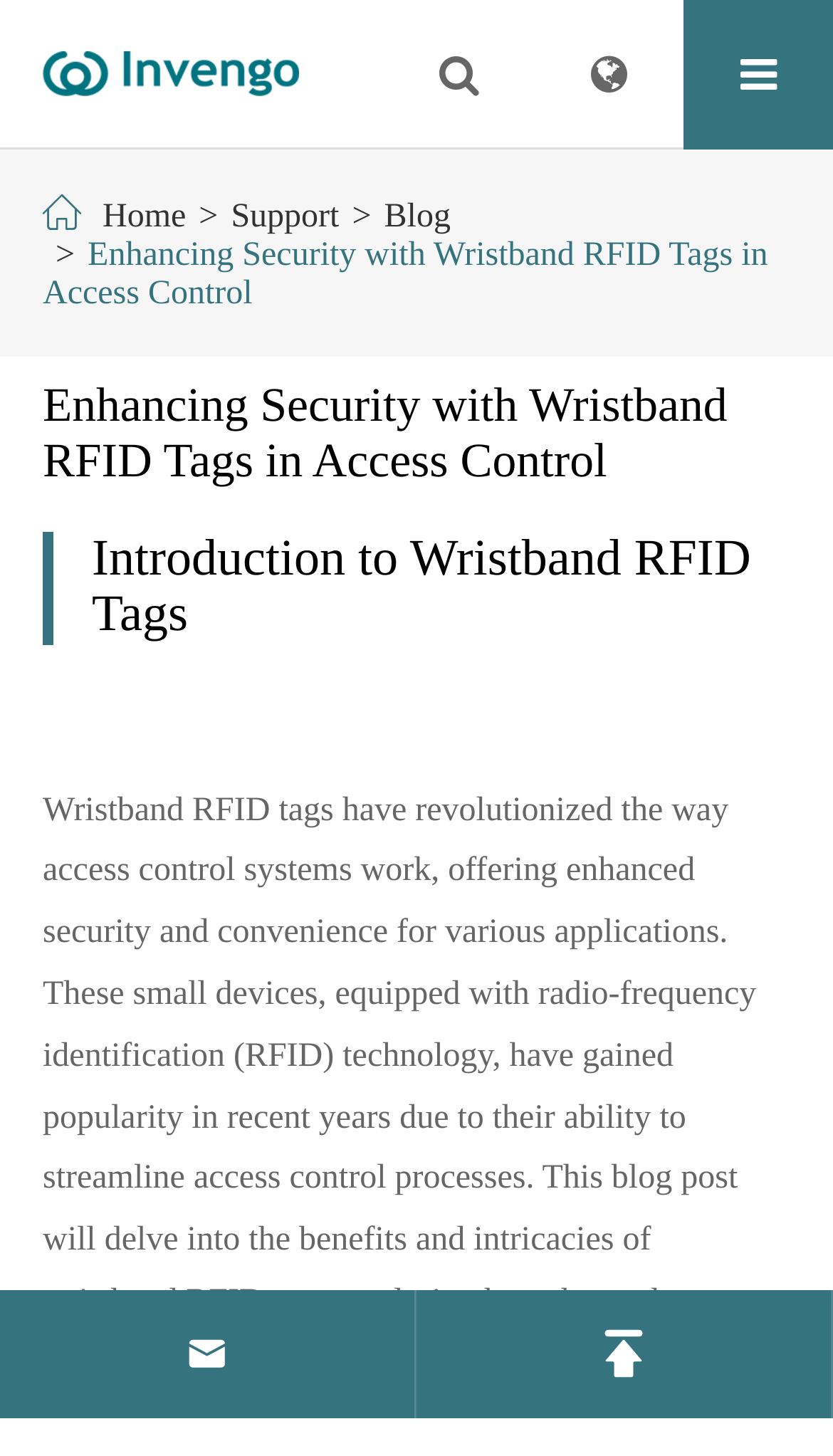Please locate and retrieve the main header text of the webpage.

Enhancing Security with Wristband RFID Tags in Access Control